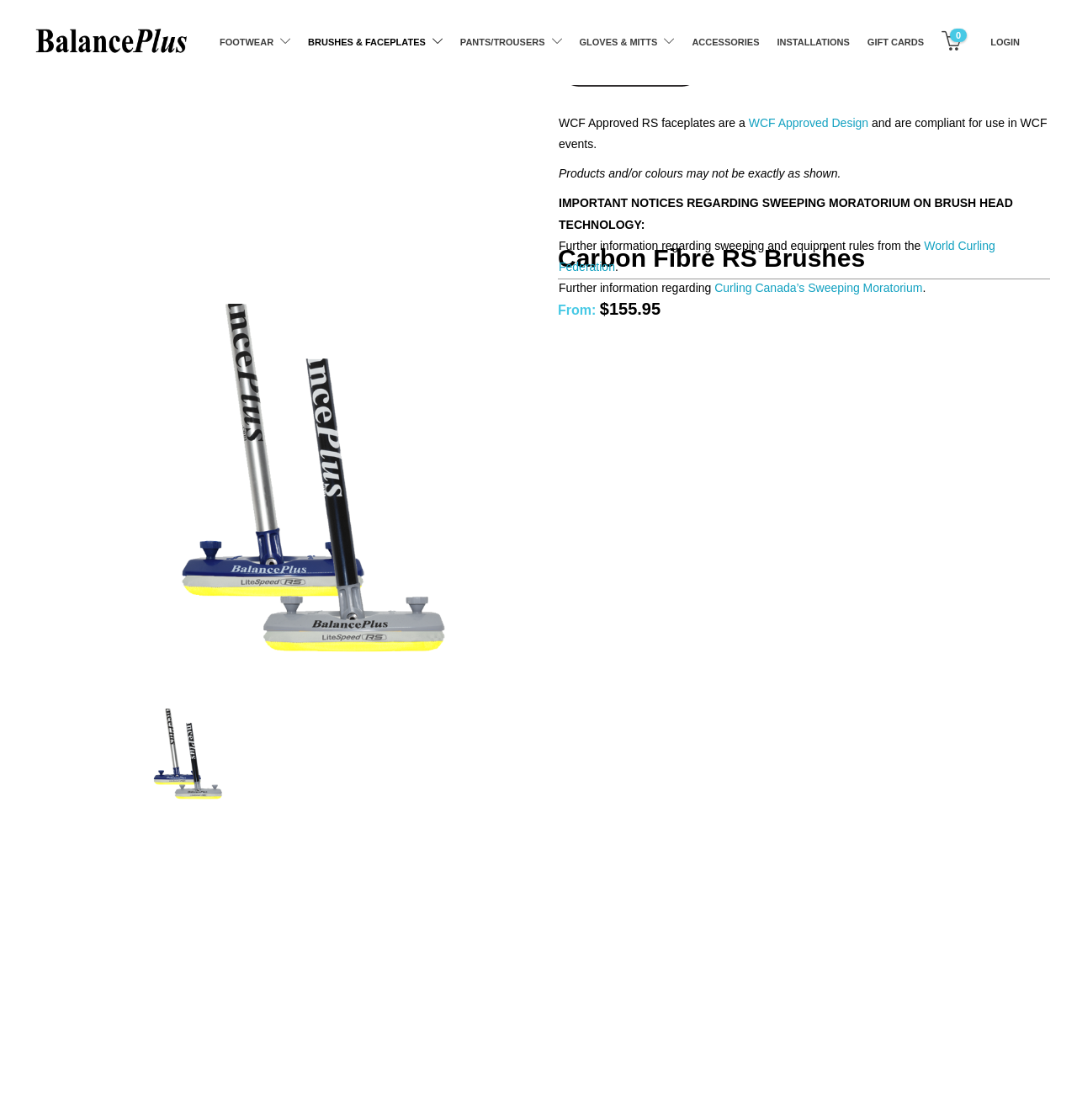Using the description "World Curling Federation", predict the bounding box of the relevant HTML element.

[0.519, 0.213, 0.924, 0.244]